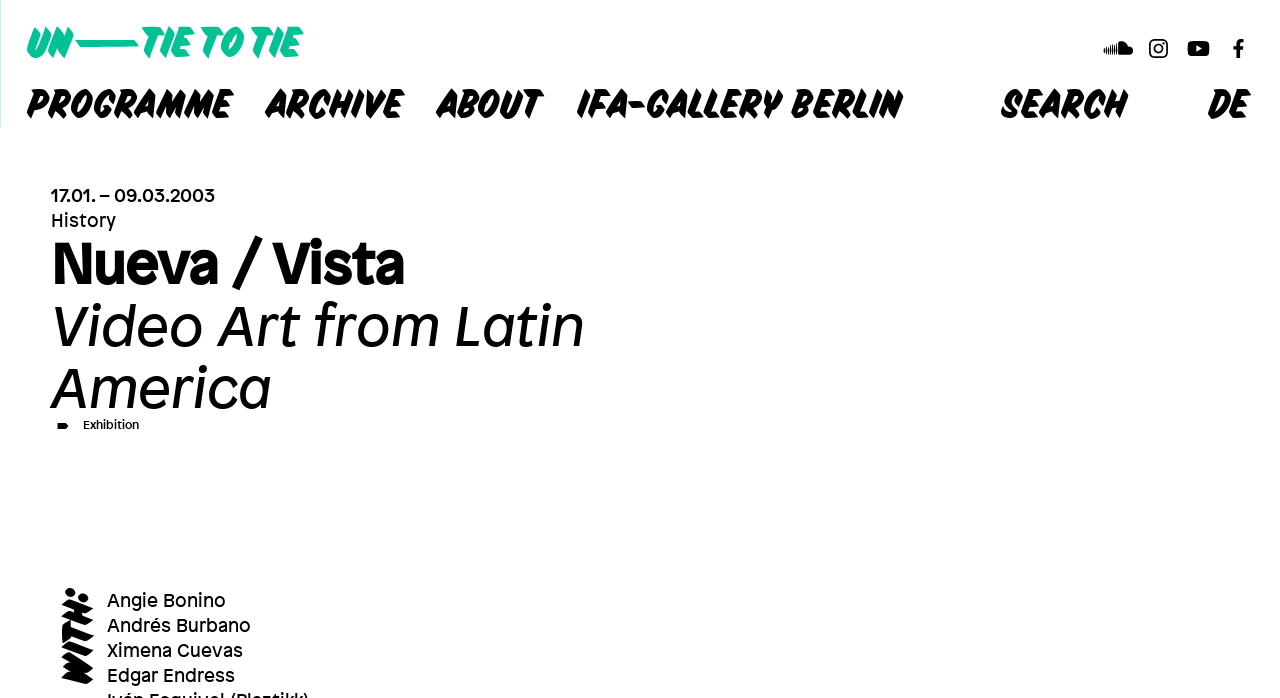Based on the element description: "un––tie to tie", identify the bounding box coordinates for this UI element. The coordinates must be four float numbers between 0 and 1, listed as [left, top, right, bottom].

[0.021, 0.044, 0.236, 0.09]